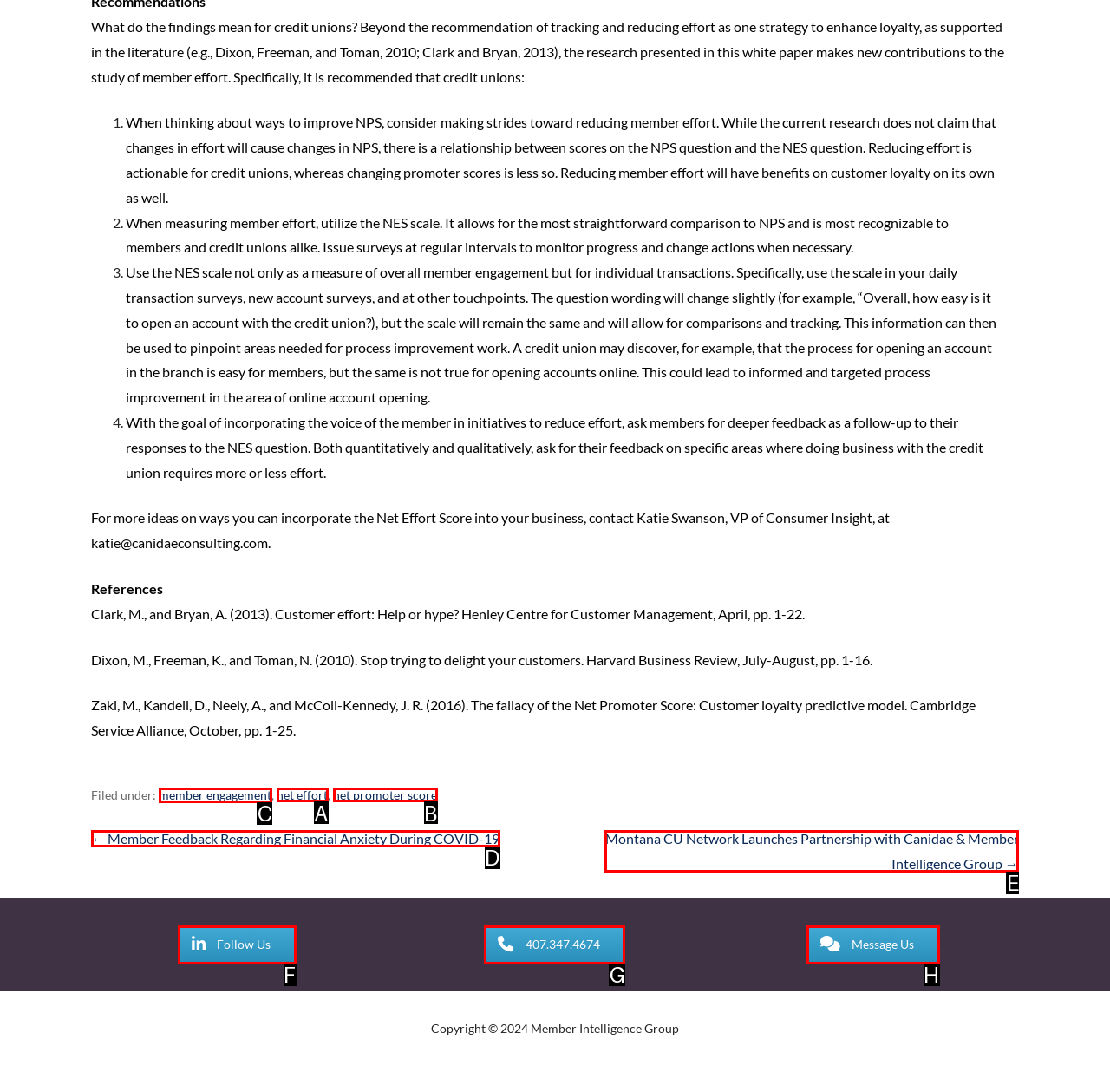Tell me which element should be clicked to achieve the following objective: Click on 'member engagement'
Reply with the letter of the correct option from the displayed choices.

C